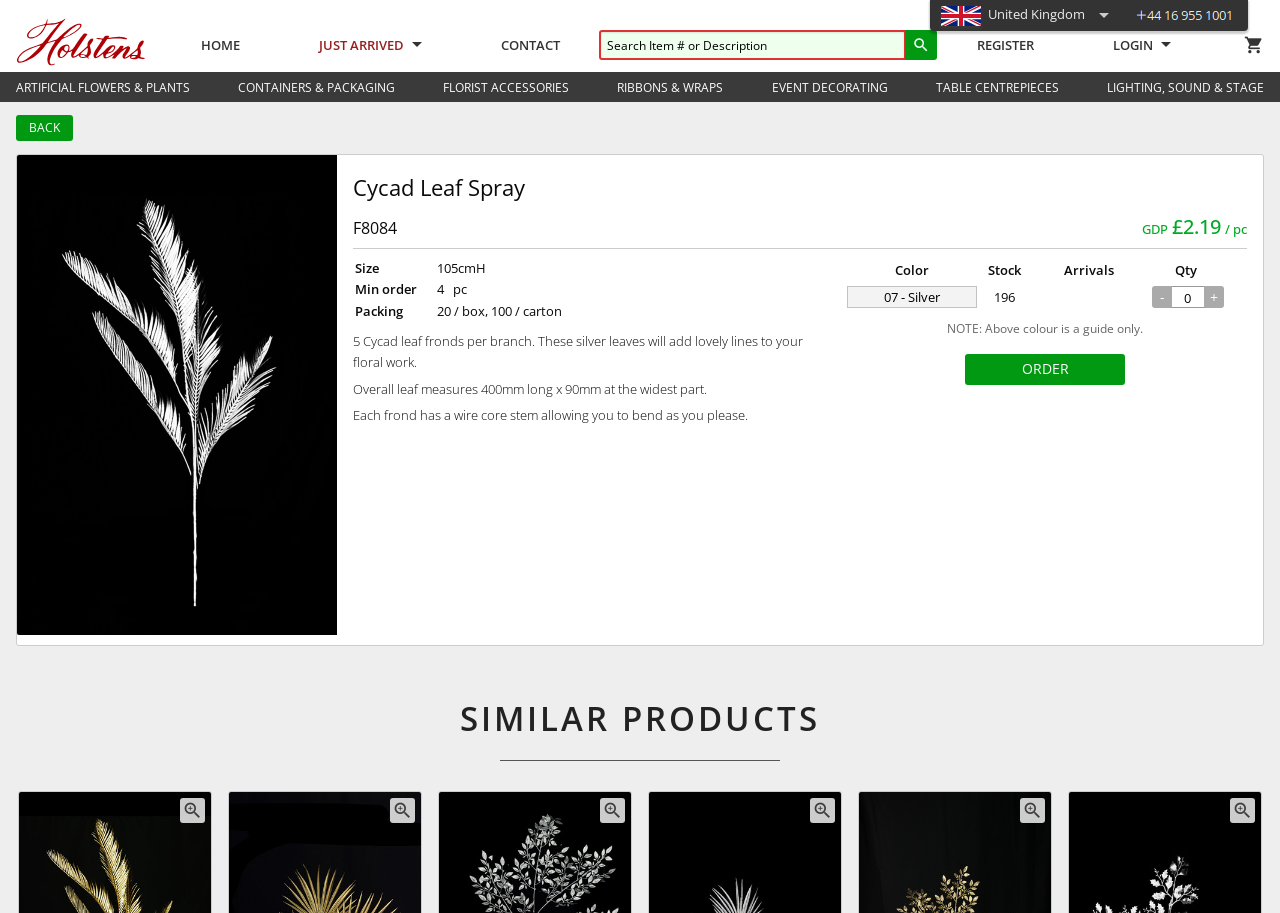Please reply to the following question using a single word or phrase: 
What is the size of the overall leaf?

400mm long x 90mm